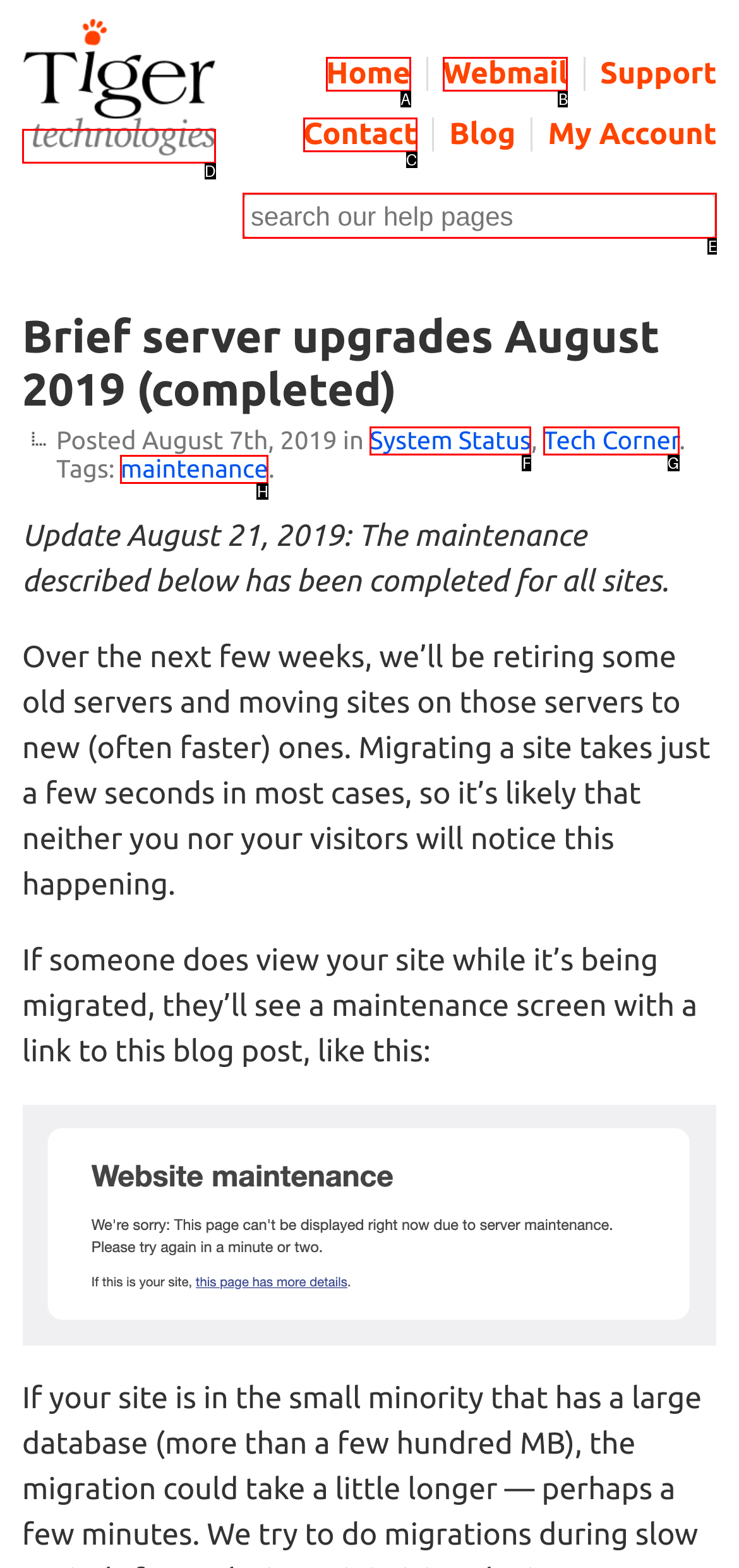Identify the correct letter of the UI element to click for this task: search our help pages
Respond with the letter from the listed options.

E